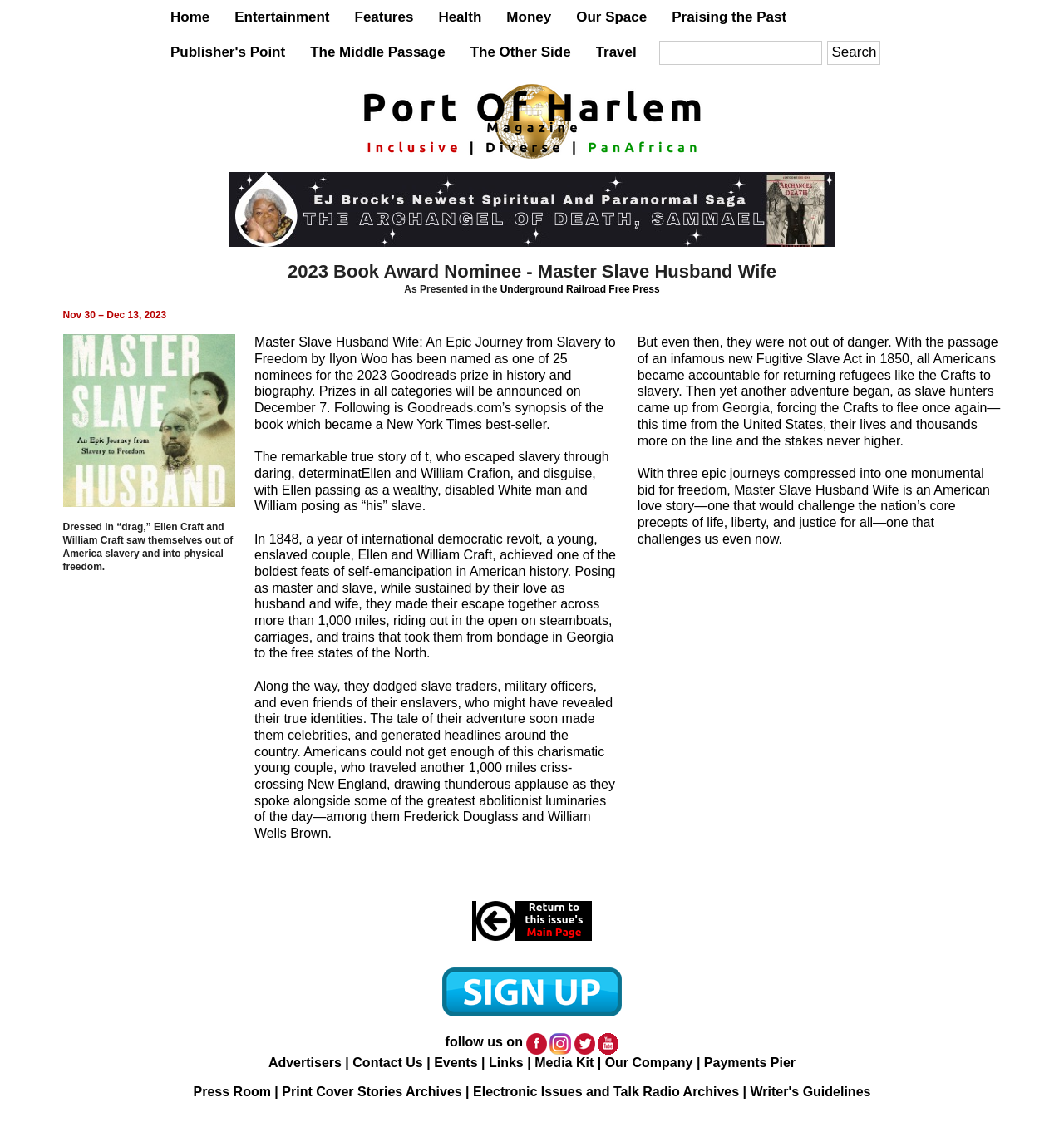Provide the bounding box coordinates of the HTML element described by the text: "Press Room". The coordinates should be in the format [left, top, right, bottom] with values between 0 and 1.

[0.182, 0.963, 0.255, 0.975]